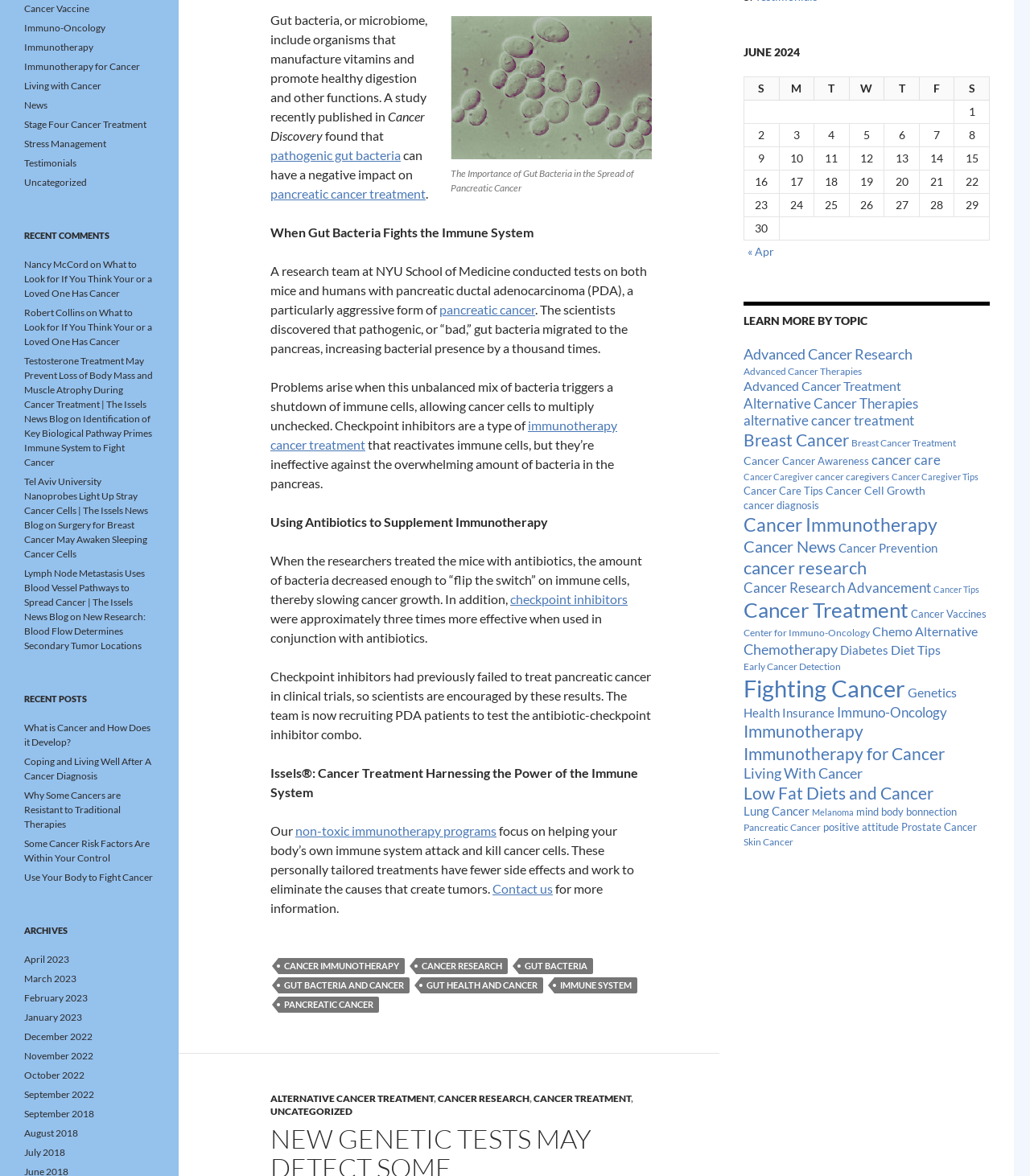Give the bounding box coordinates for this UI element: "Low Fat Diets and Cancer". The coordinates should be four float numbers between 0 and 1, arranged as [left, top, right, bottom].

[0.722, 0.666, 0.906, 0.683]